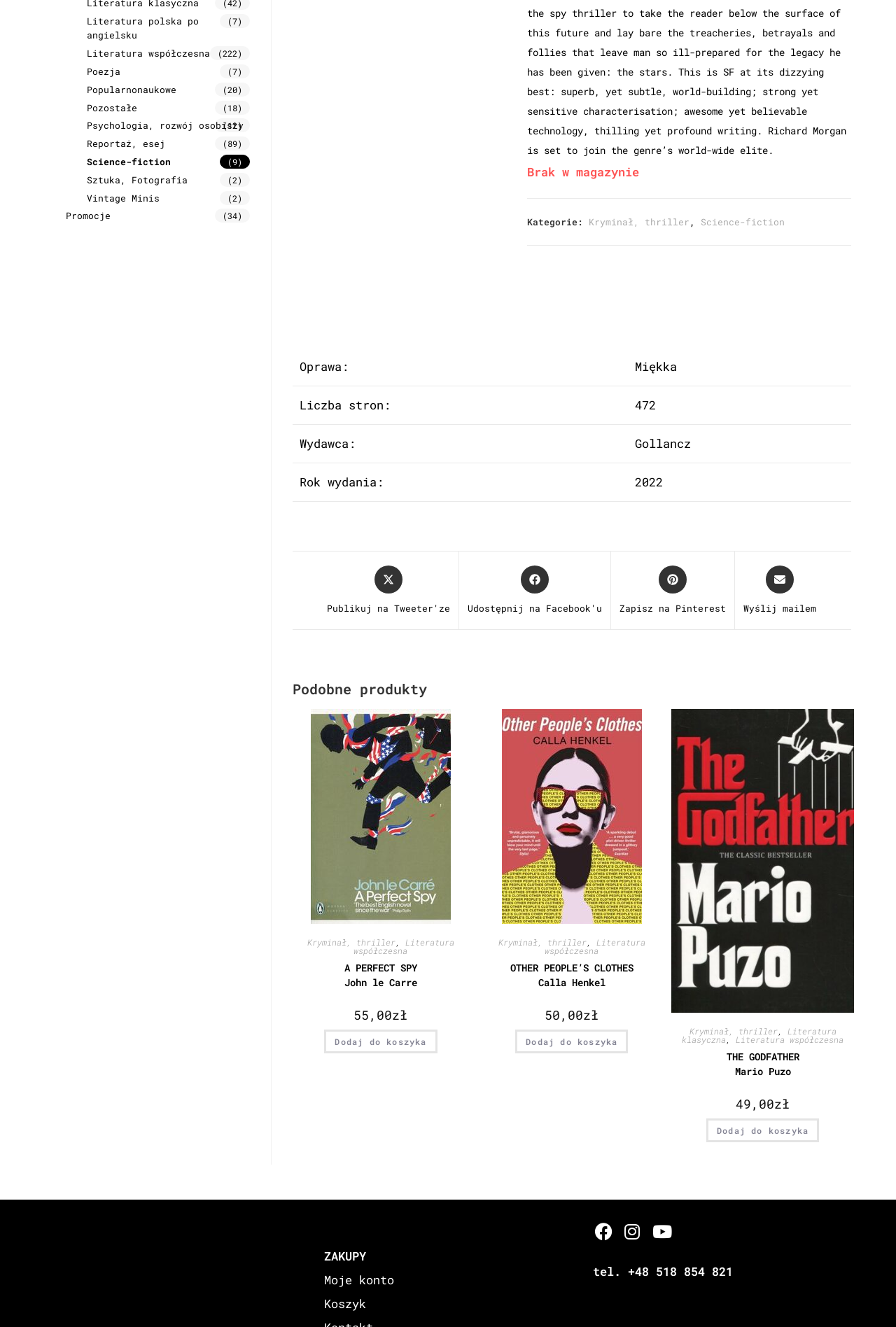Mark the bounding box of the element that matches the following description: "Kryminał, thriller".

[0.556, 0.706, 0.654, 0.714]